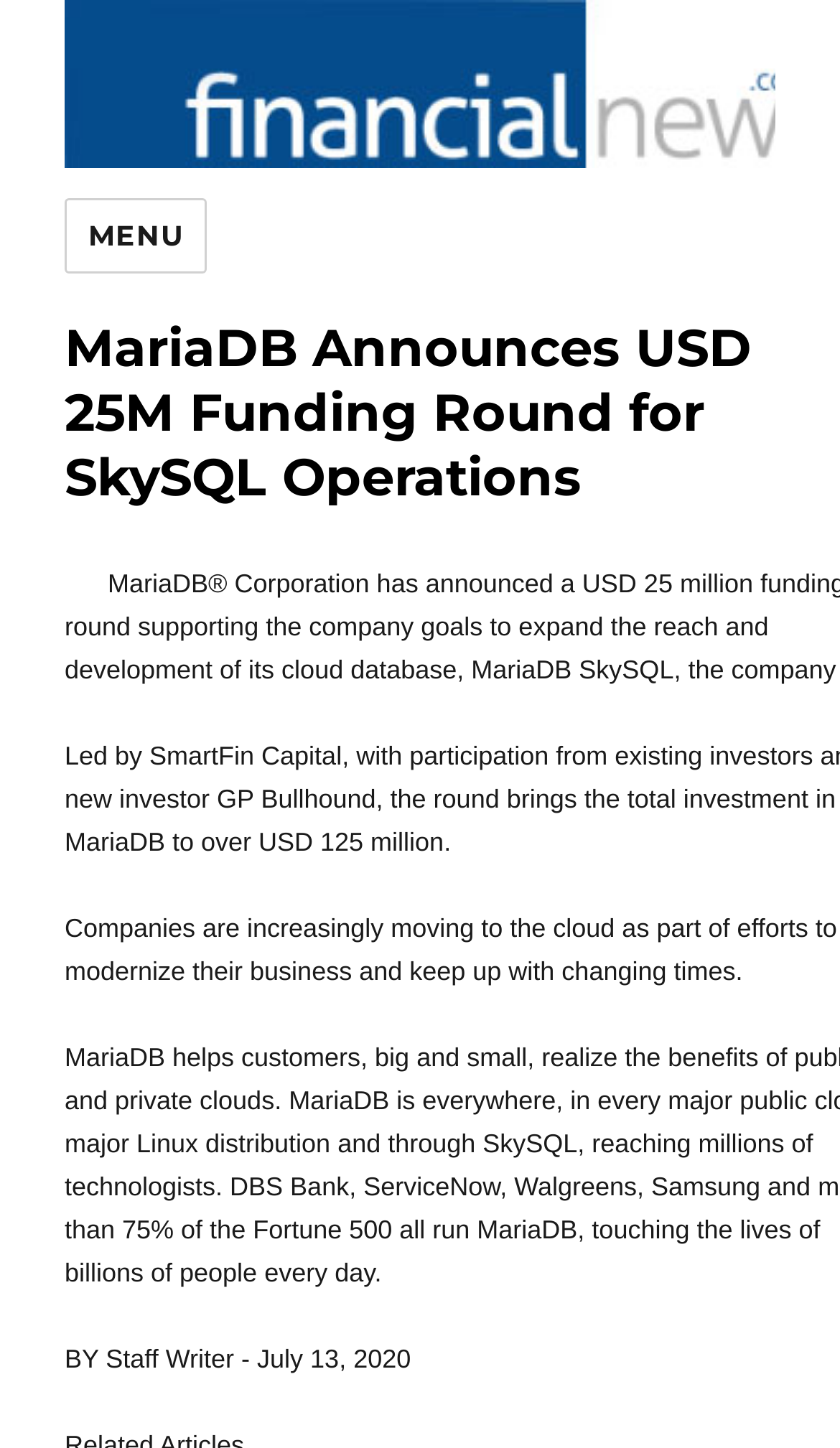Who is the author of the article?
Answer the question with as much detail as possible.

I found the author's name by looking at the text above the date, which is 'BY Staff Writer -'.